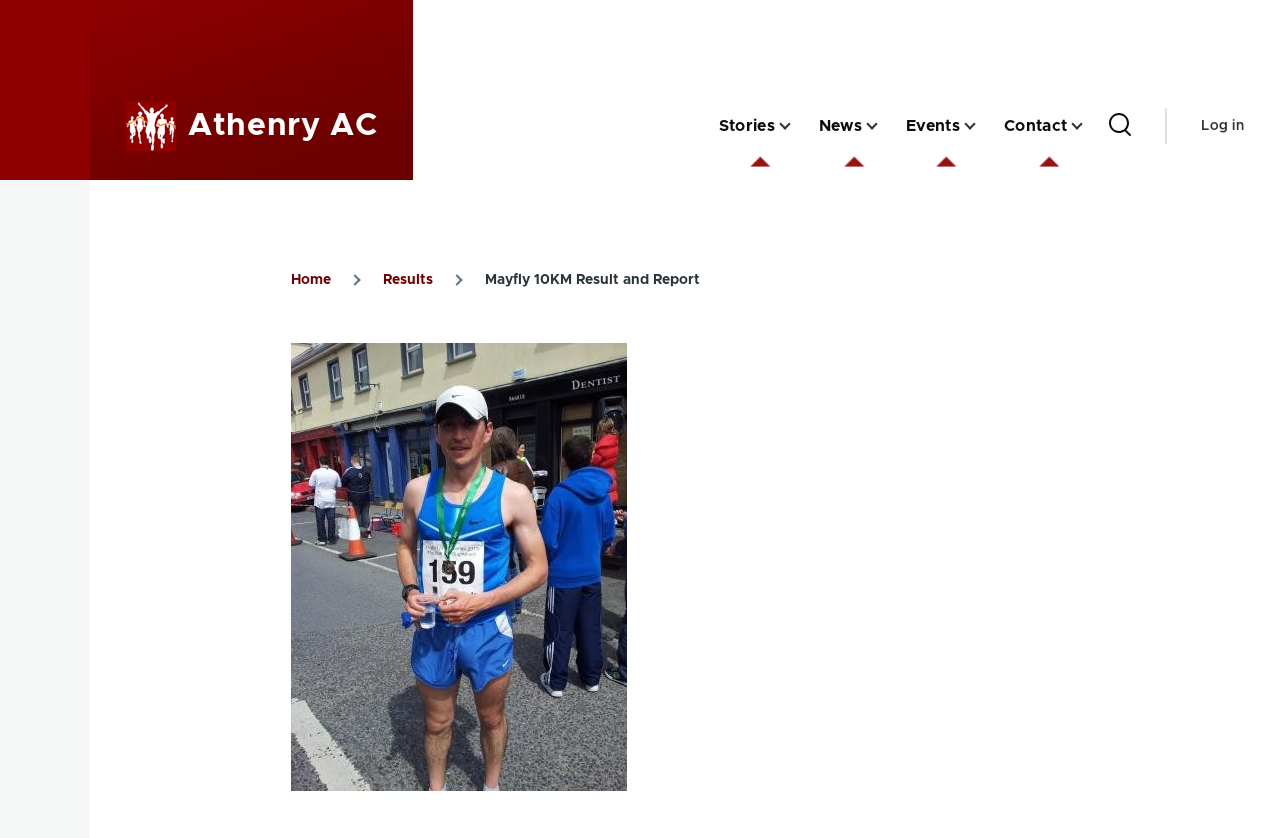What is the purpose of the switch element?
Refer to the image and provide a one-word or short phrase answer.

Toggle sticky header